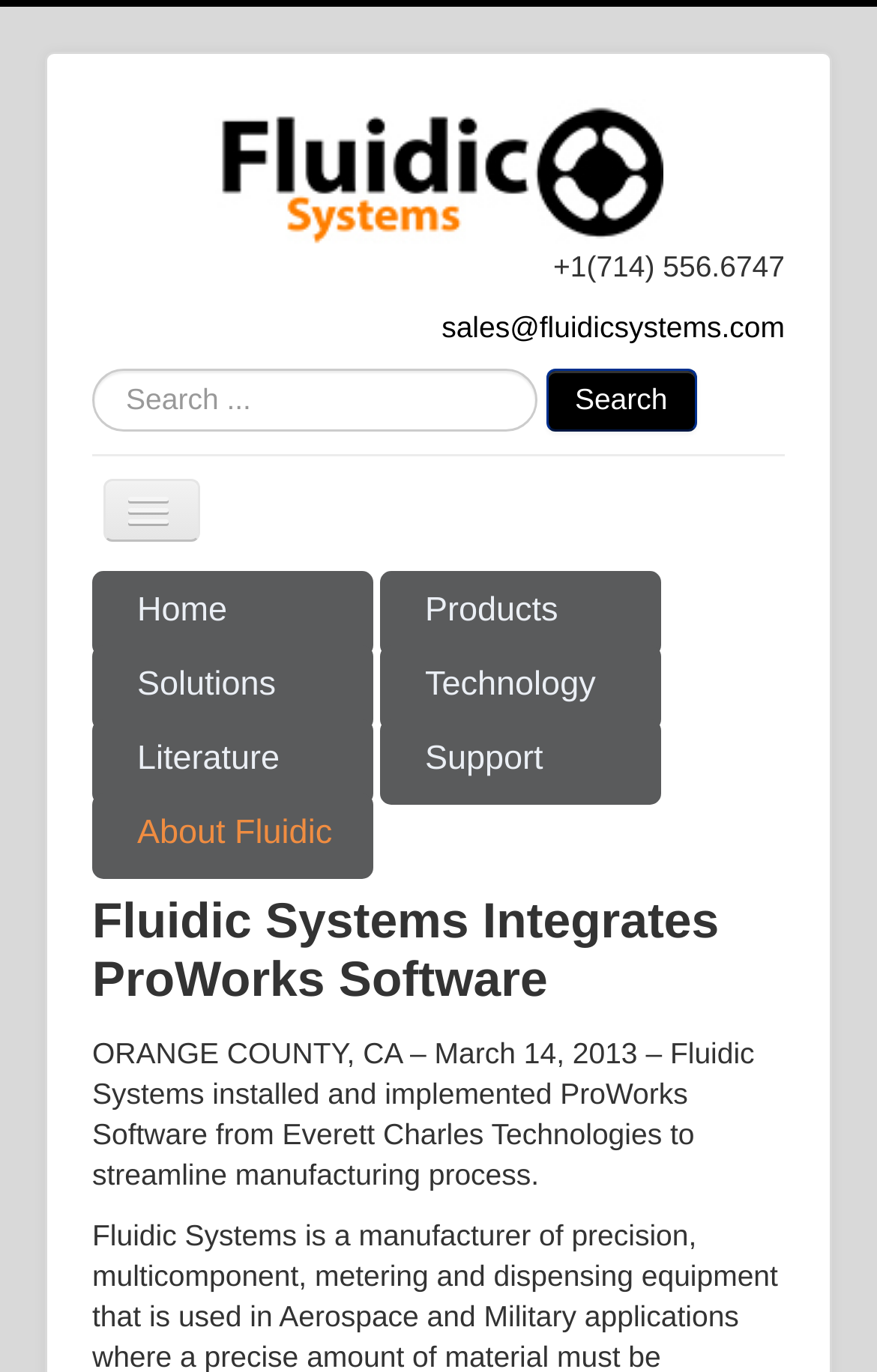What software did Fluidic Systems integrate?
Based on the screenshot, provide a one-word or short-phrase response.

ProWorks Software